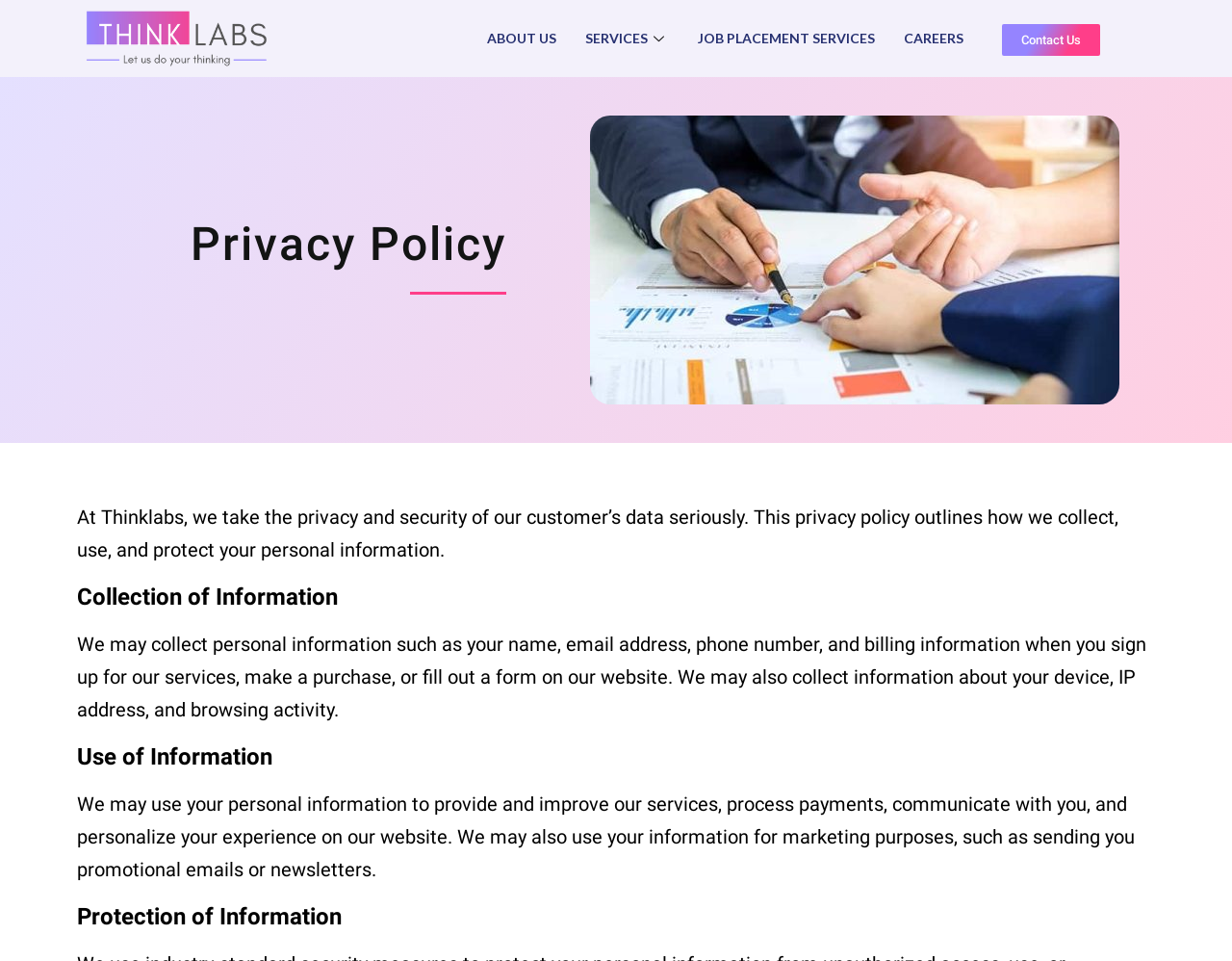Using the details from the image, please elaborate on the following question: What type of information is collected by the company?

I found this information by reading the StaticText element that describes the collection of information, which mentions personal information such as name, email address, and phone number, as well as device information like IP address and browsing activity.